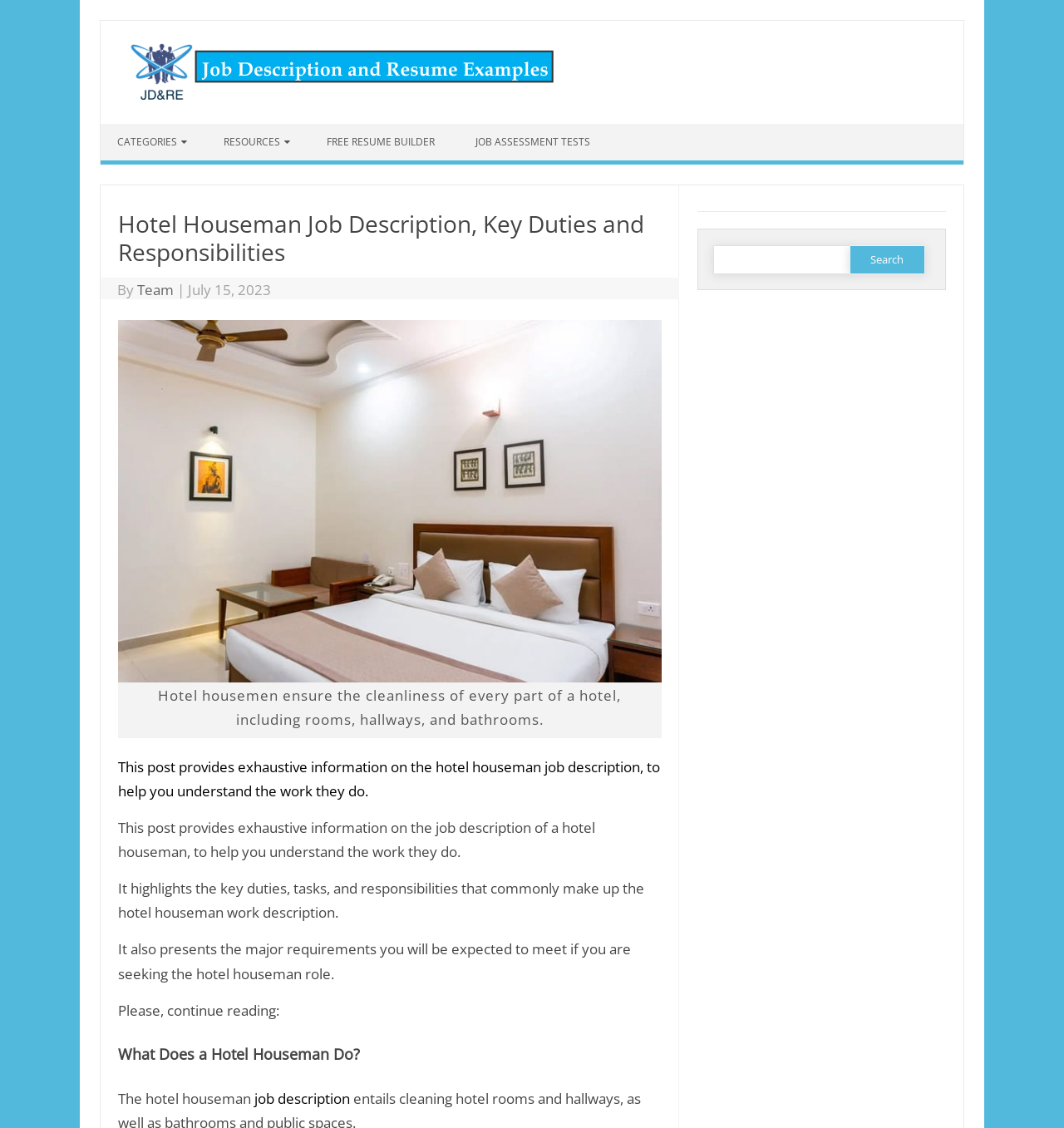Please locate the bounding box coordinates of the region I need to click to follow this instruction: "Click on the 'FREE RESUME BUILDER' link".

[0.291, 0.11, 0.428, 0.142]